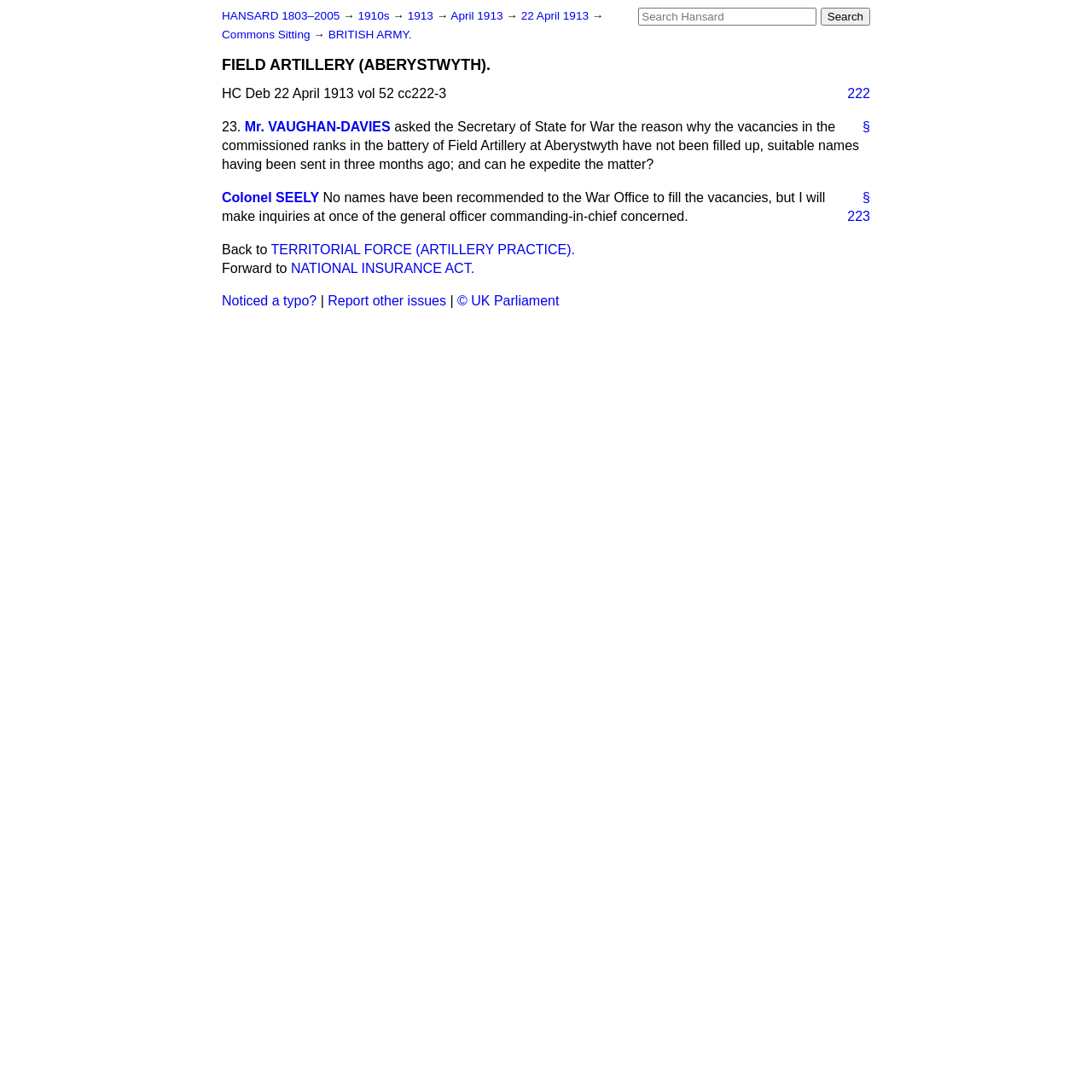Locate the bounding box coordinates of the element I should click to achieve the following instruction: "Report other issues".

[0.3, 0.269, 0.409, 0.282]